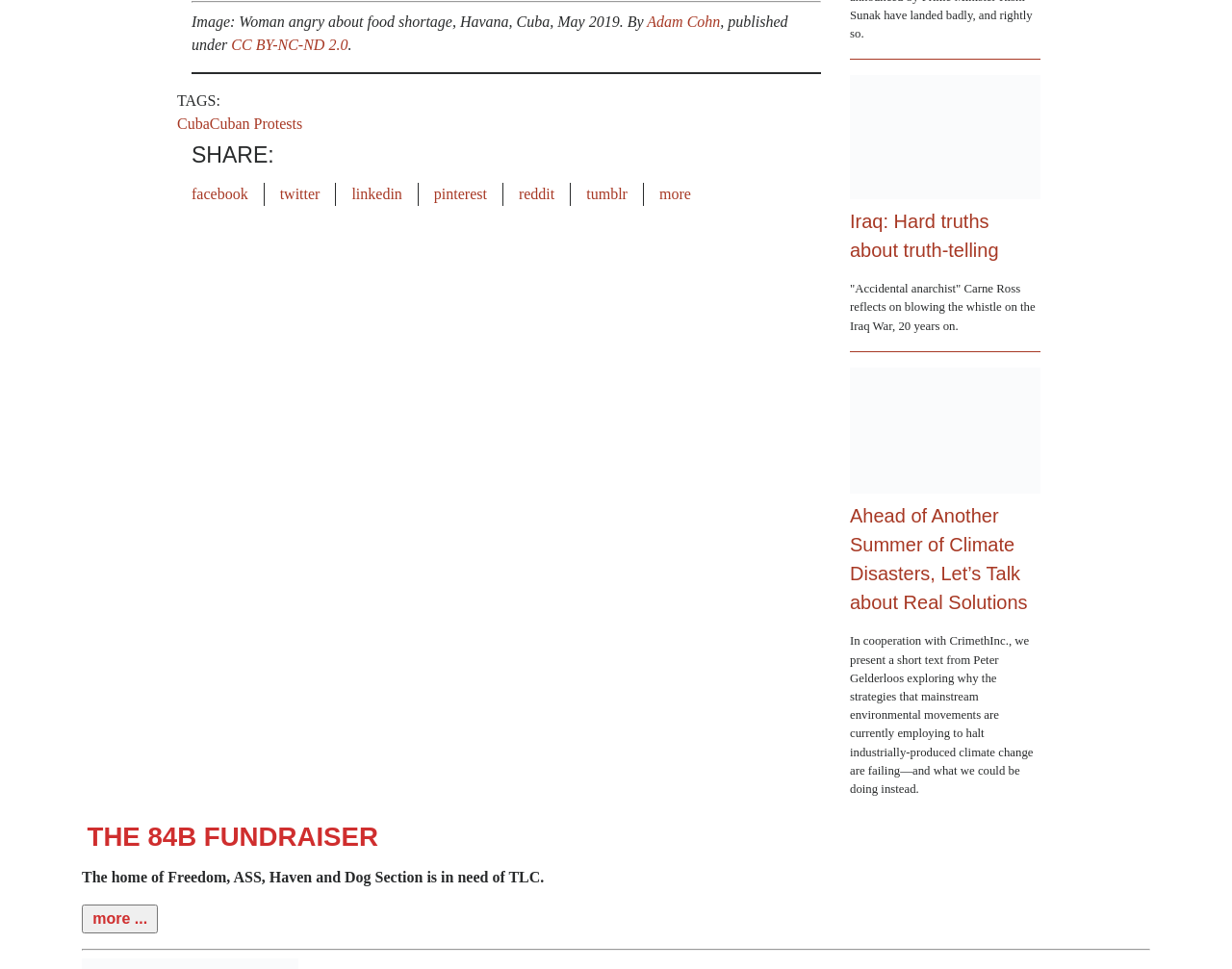Please identify the bounding box coordinates of the element I should click to complete this instruction: 'Share on facebook'. The coordinates should be given as four float numbers between 0 and 1, like this: [left, top, right, bottom].

[0.155, 0.192, 0.201, 0.209]